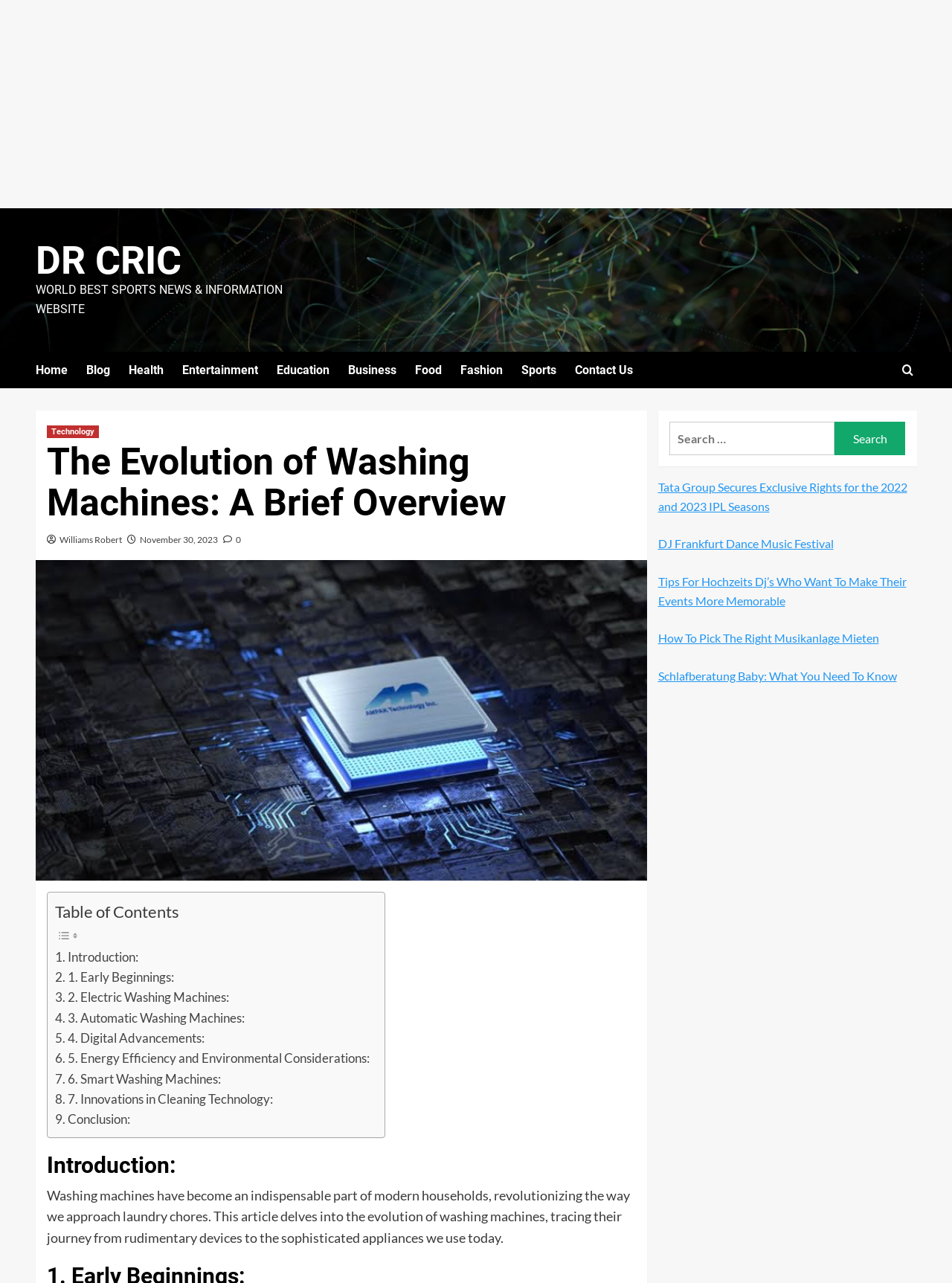Identify the bounding box coordinates of the part that should be clicked to carry out this instruction: "Read the article about the evolution of washing machines".

[0.049, 0.344, 0.668, 0.408]